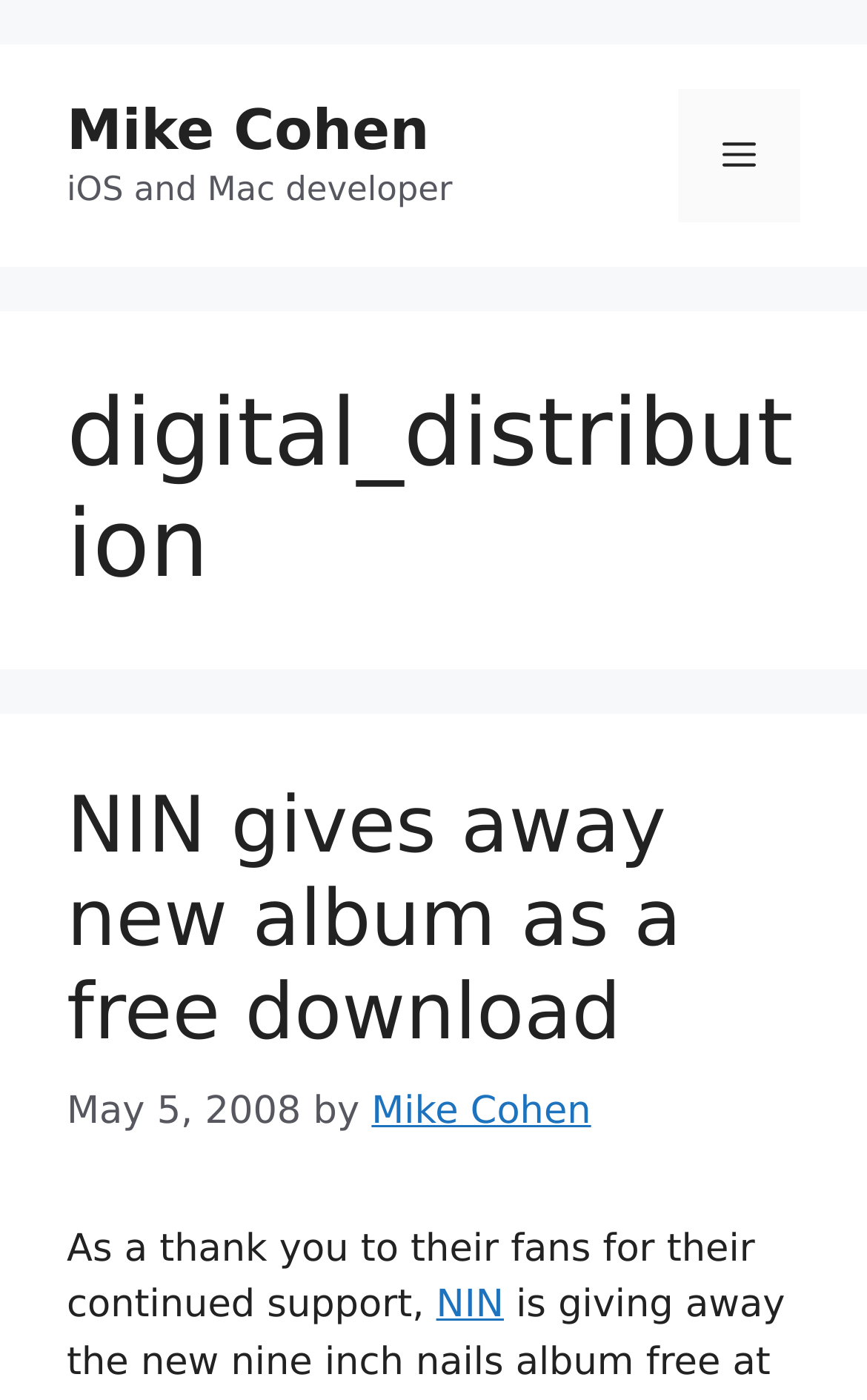Give a concise answer of one word or phrase to the question: 
Who is the iOS and Mac developer?

Mike Cohen